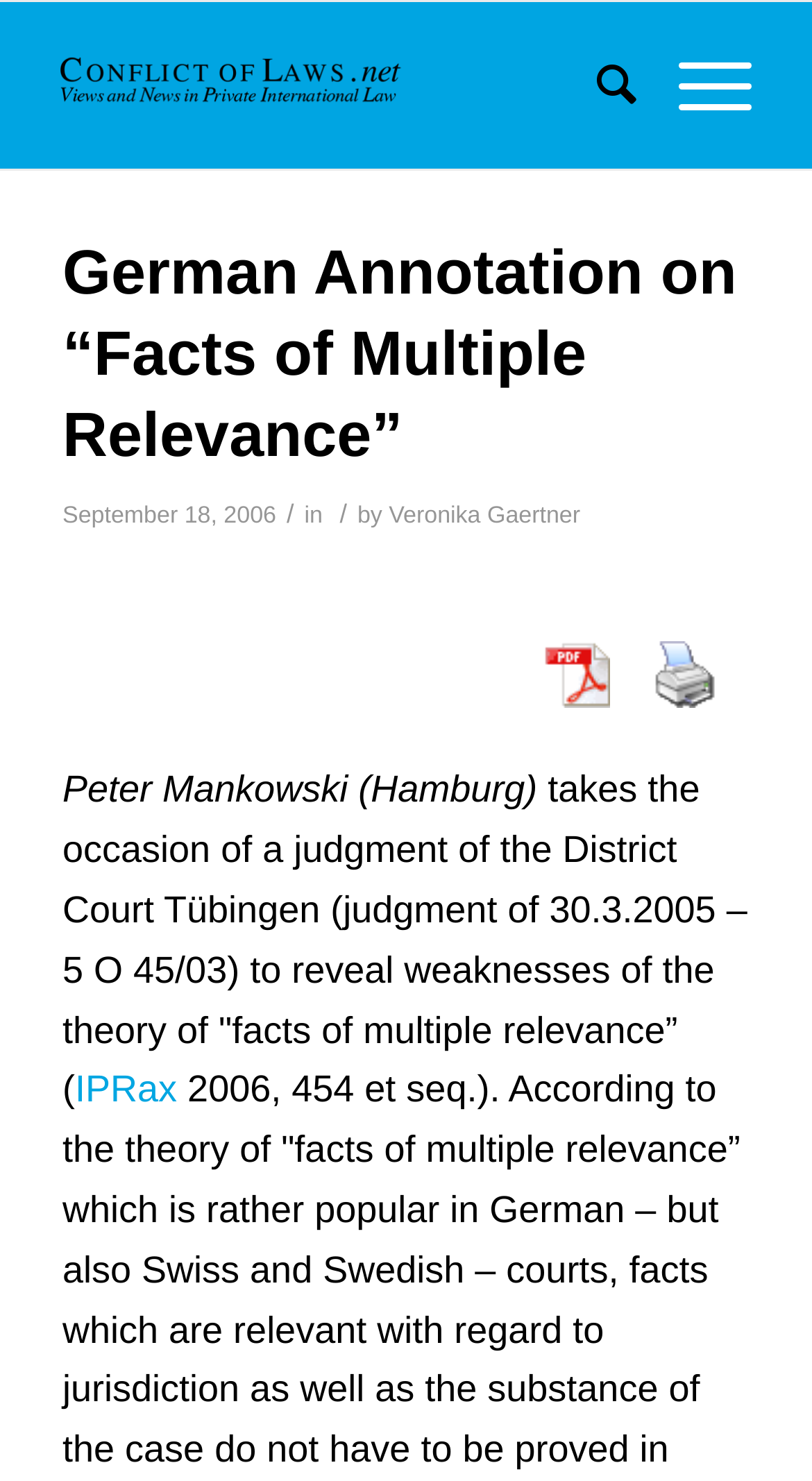Who is the author of the article?
From the image, respond with a single word or phrase.

Peter Mankowski